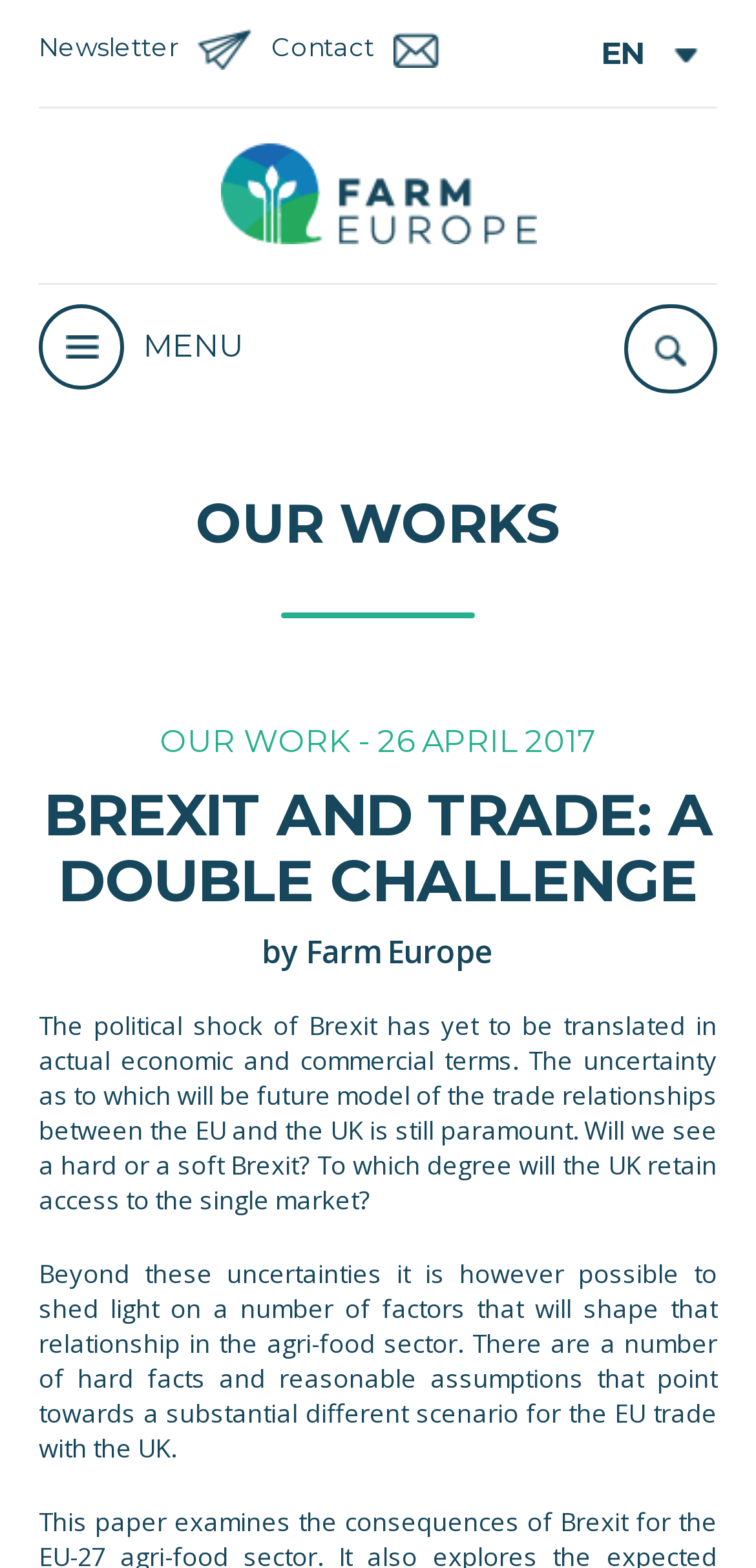Answer the question with a brief word or phrase:
Who is the author of the article?

Farm Europe